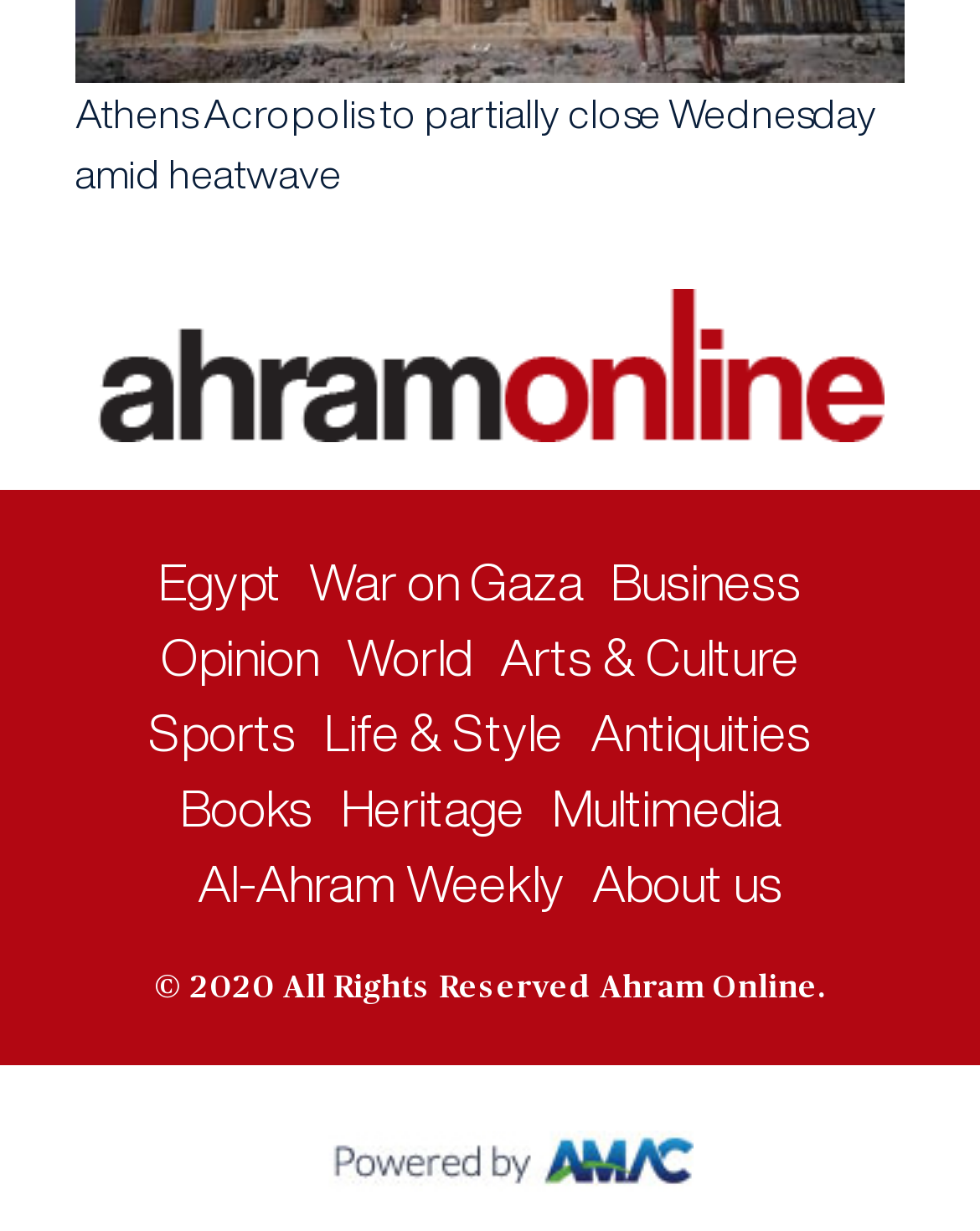What is the copyright year mentioned in the footer?
Please ensure your answer to the question is detailed and covers all necessary aspects.

The footer section of the webpage contains a heading element with the text '© 2020 All Rights Reserved Ahram Online.', which indicates that the copyright year is 2020.